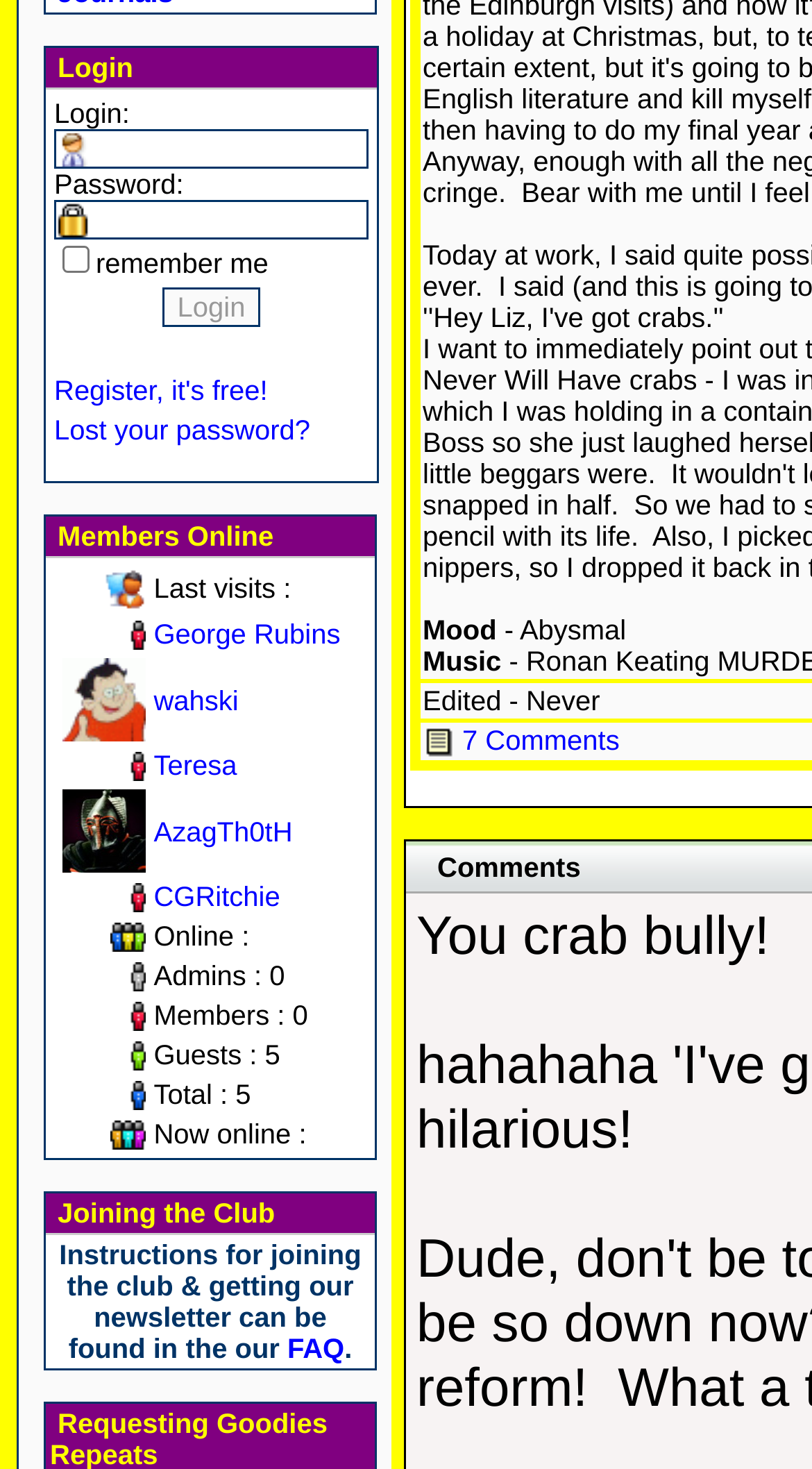Find the bounding box coordinates for the HTML element specified by: "George Rubins".

[0.189, 0.422, 0.419, 0.443]